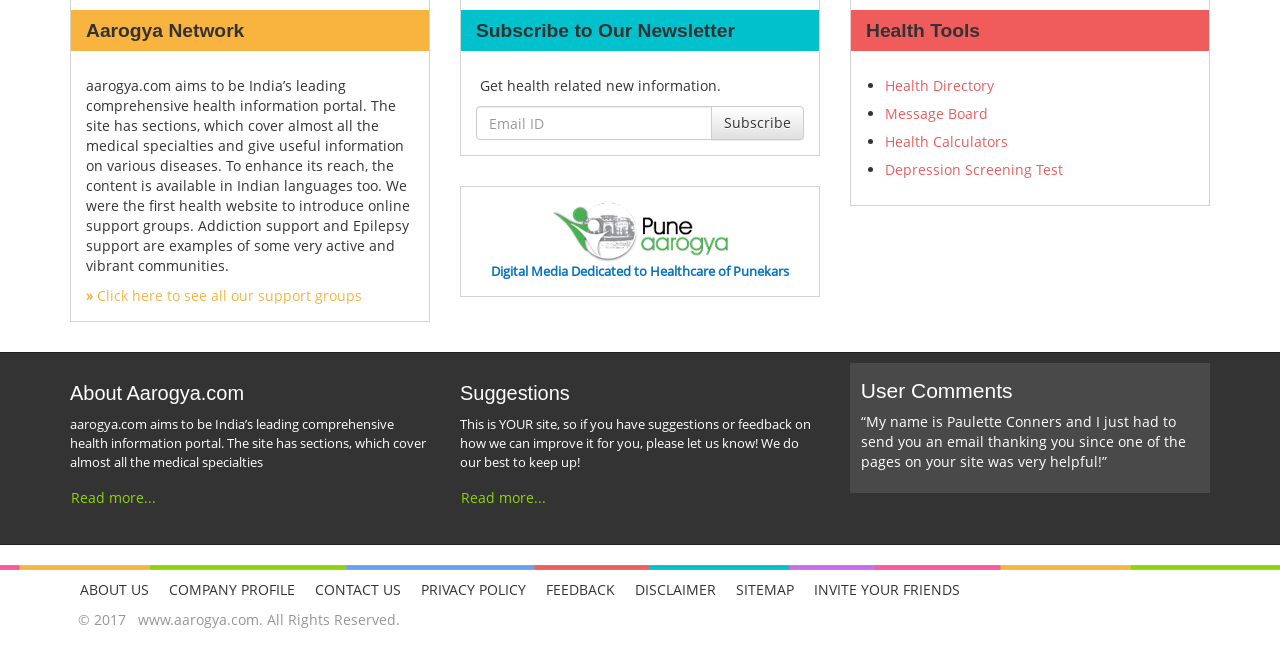What is the name of the support group mentioned on the website?
Respond to the question with a well-detailed and thorough answer.

The StaticText 'We were the first health website to introduce online support groups. Addiction support and Epilepsy support are examples of some very active and vibrant communities.' mentions the names of two support groups, namely Addiction support and Epilepsy support.